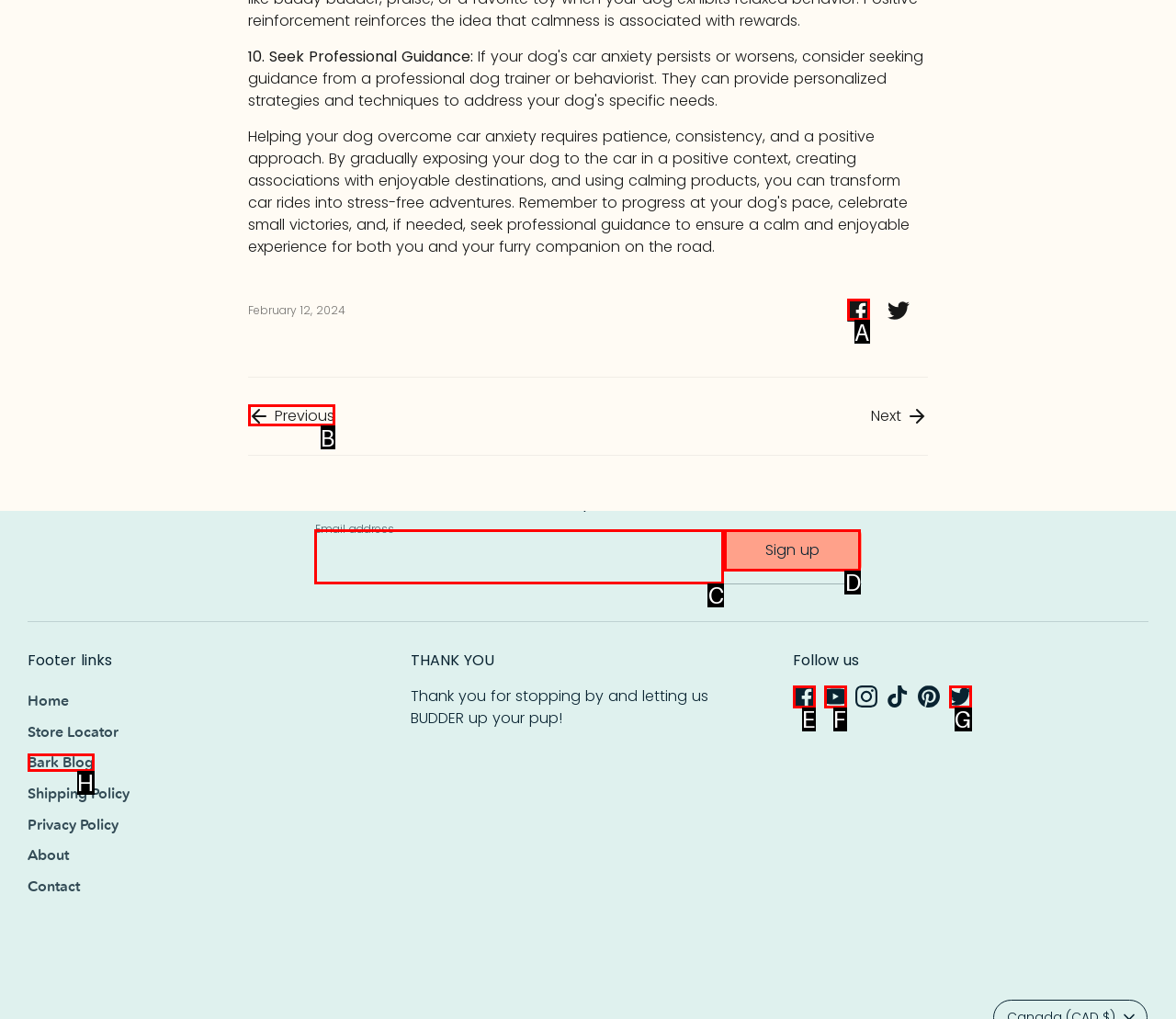Which choice should you pick to execute the task: Click Sign up
Respond with the letter associated with the correct option only.

D